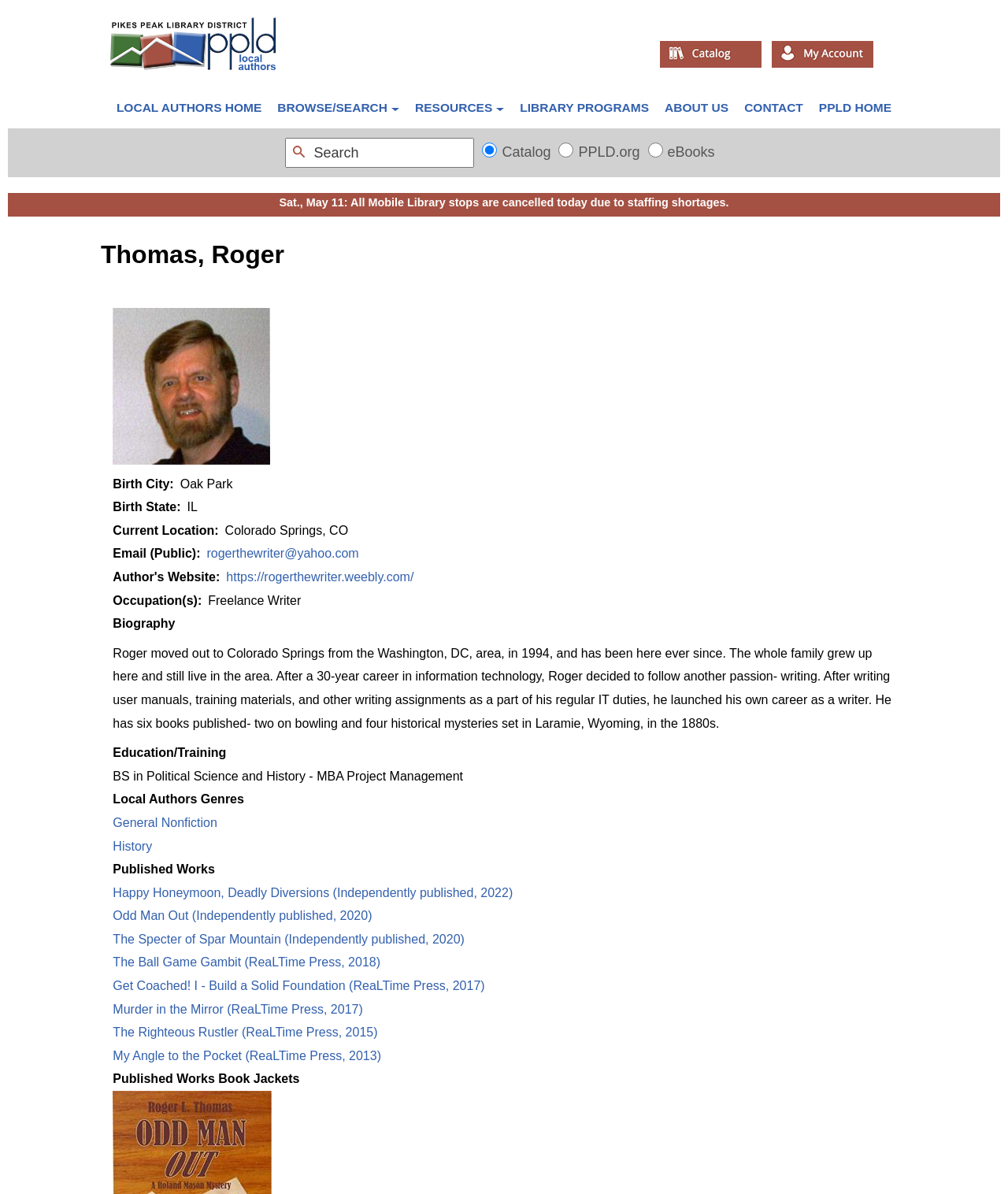Show me the bounding box coordinates of the clickable region to achieve the task as per the instruction: "Check my account".

[0.766, 0.043, 0.866, 0.056]